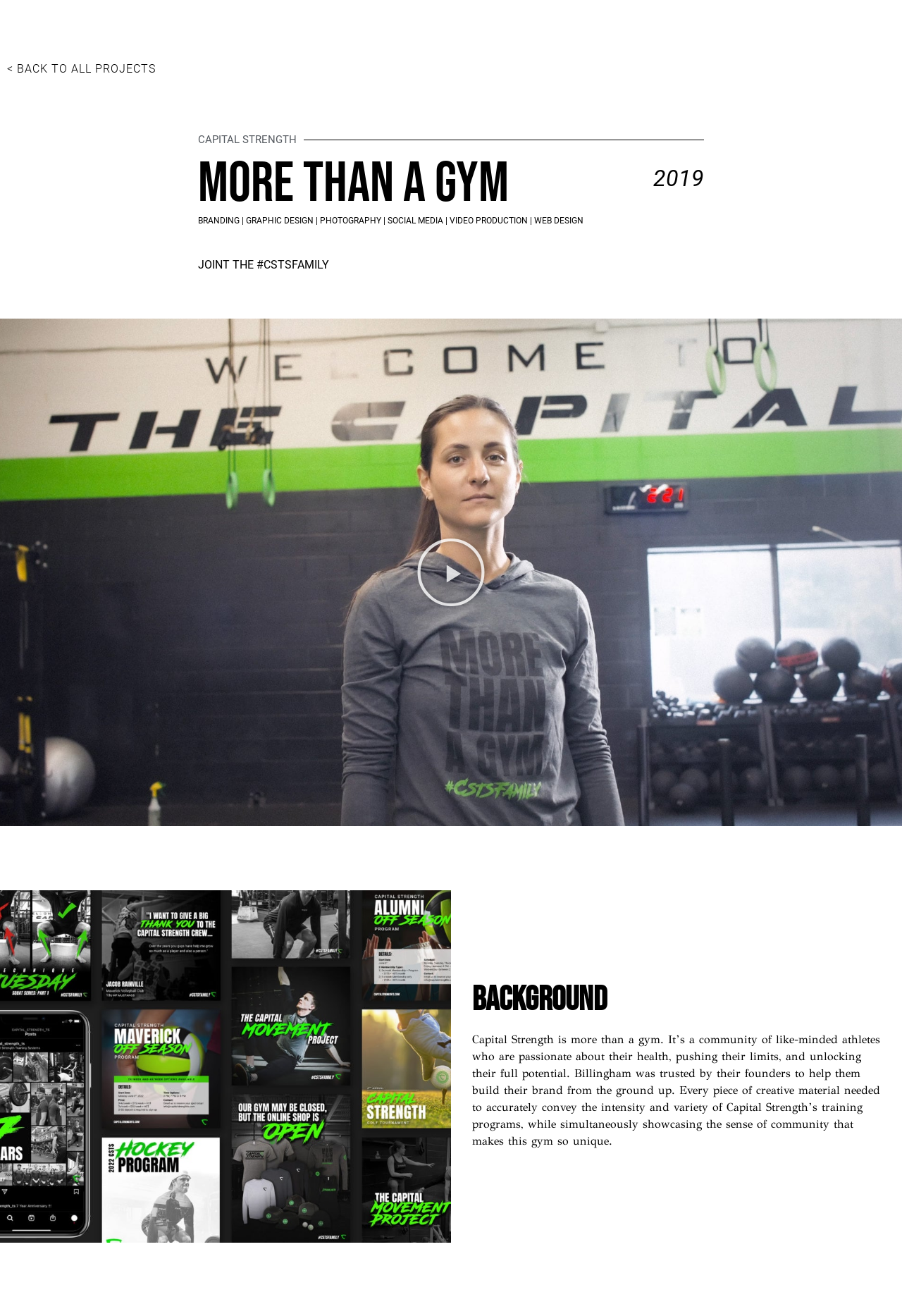Please give a one-word or short phrase response to the following question: 
What is the year mentioned on the webpage?

2019